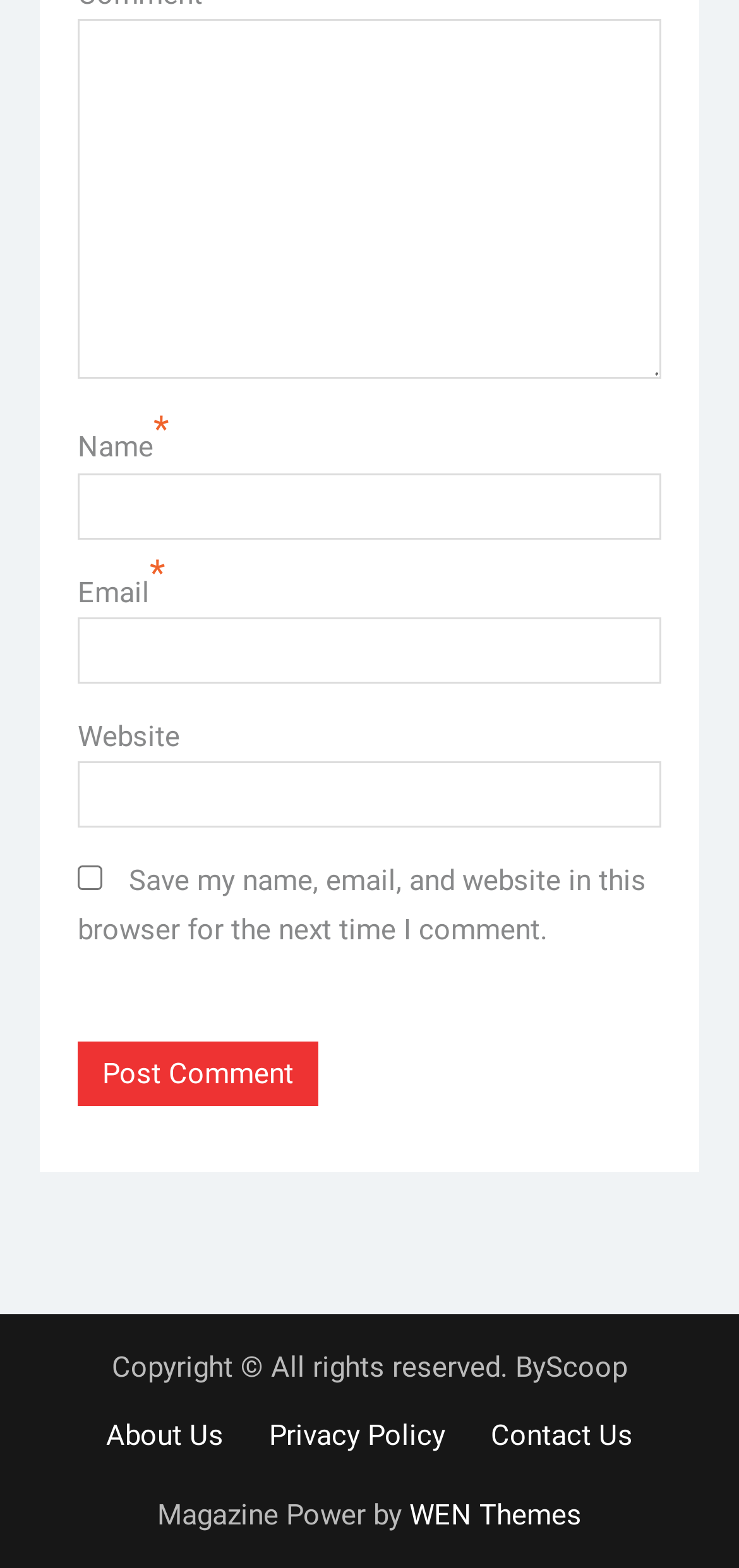Please reply to the following question with a single word or a short phrase:
What is the label of the first text field?

Comment *